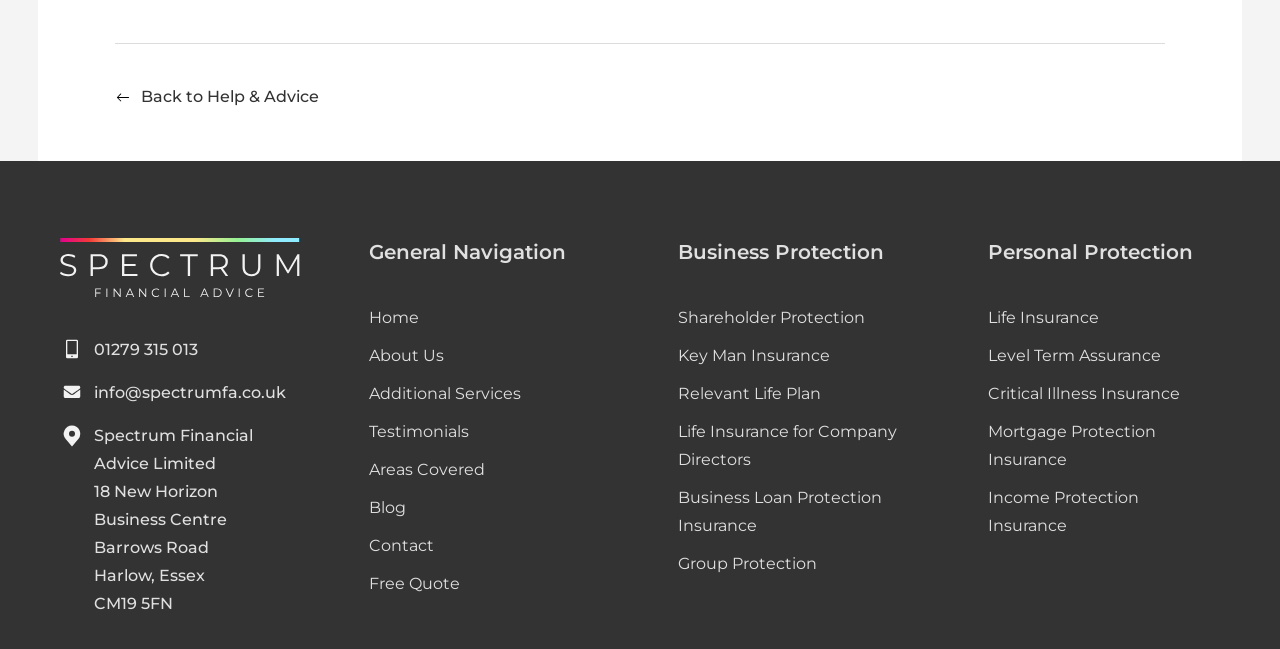Provide a brief response in the form of a single word or phrase:
What is the company name?

Spectrum Financial Advice Limited